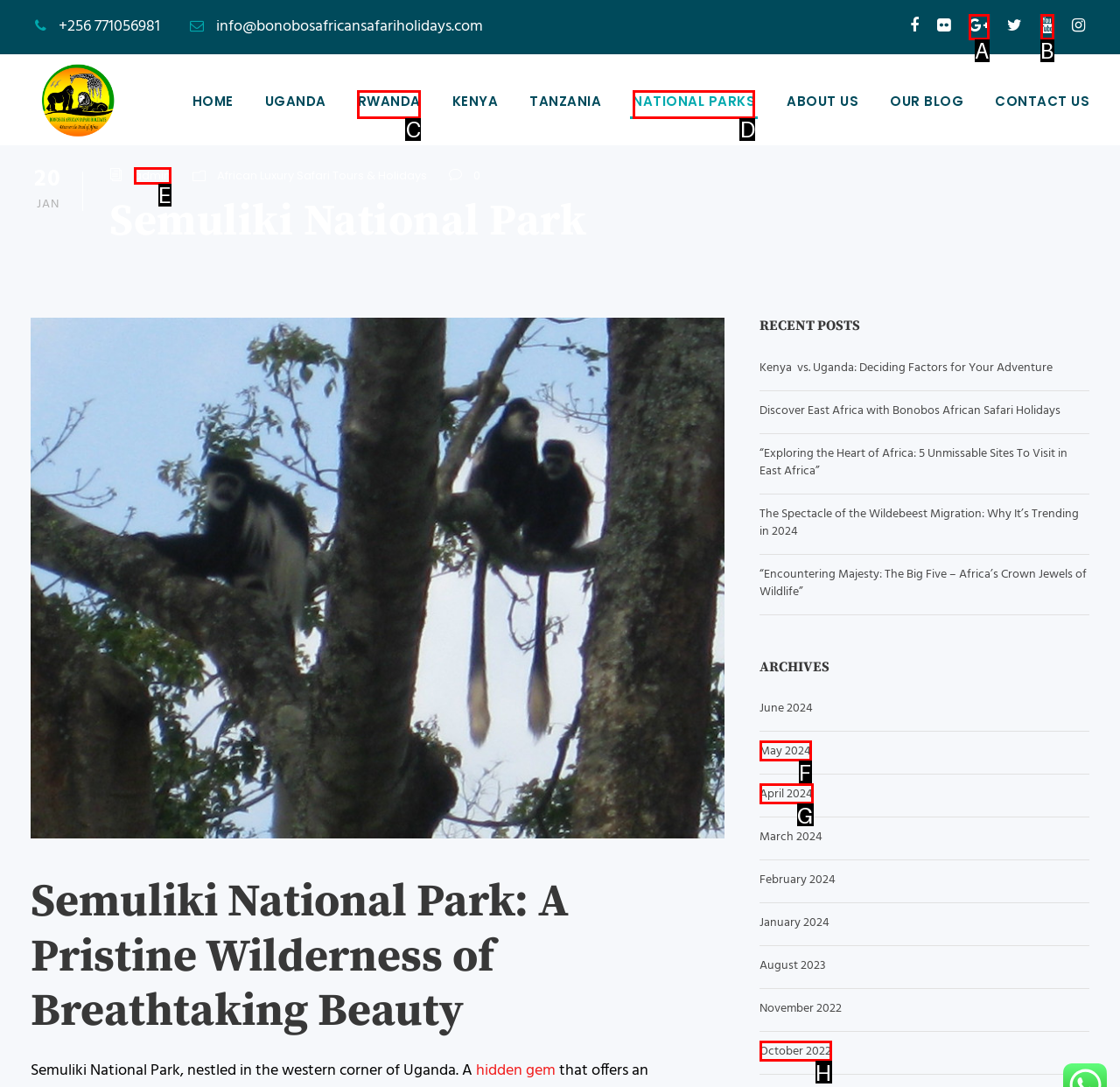Indicate the UI element to click to perform the task: Explore 'NATIONAL PARKS' section. Reply with the letter corresponding to the chosen element.

D